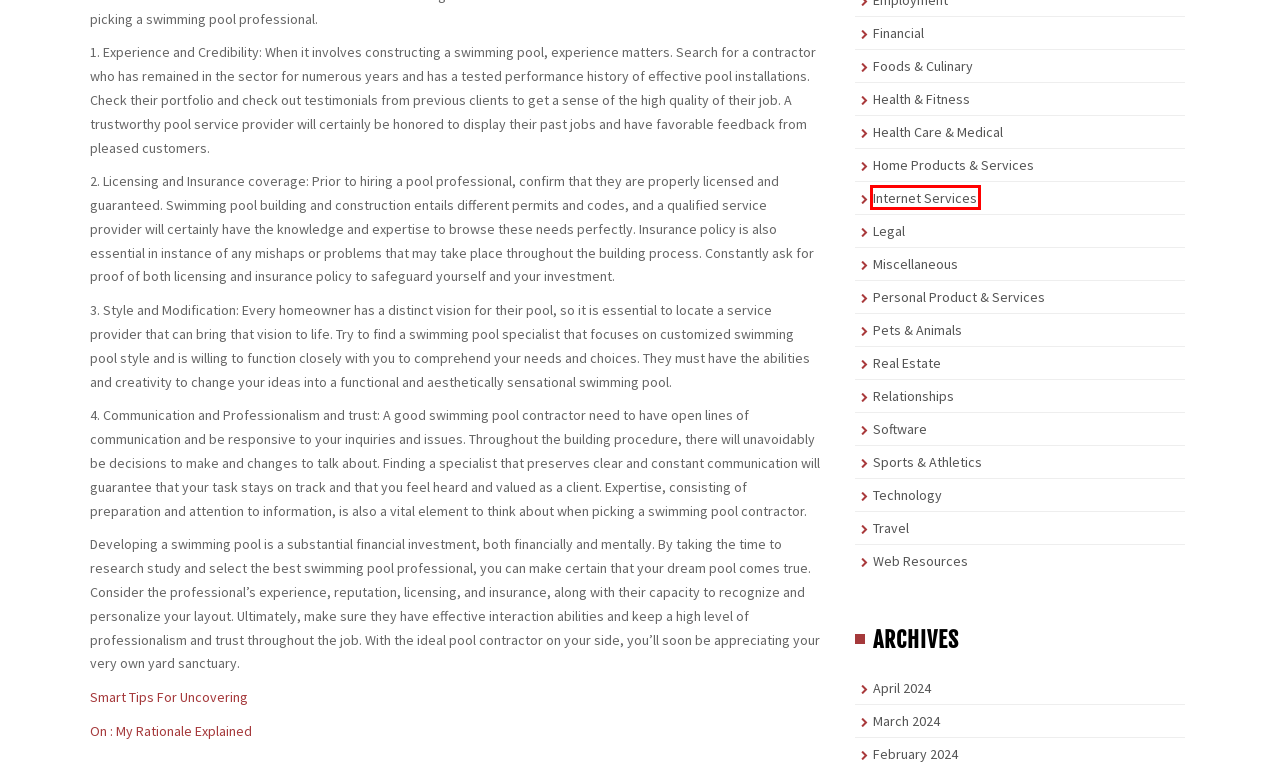Using the screenshot of a webpage with a red bounding box, pick the webpage description that most accurately represents the new webpage after the element inside the red box is clicked. Here are the candidates:
A. Sports & Athletics – Londep Business
B. Internet Services – Londep Business
C. Relationships – Londep Business
D. March 2024 – Londep Business
E. Personal Product & Services – Londep Business
F. Pets & Animals – Londep Business
G. Travel – Londep Business
H. April 2024 – Londep Business

B